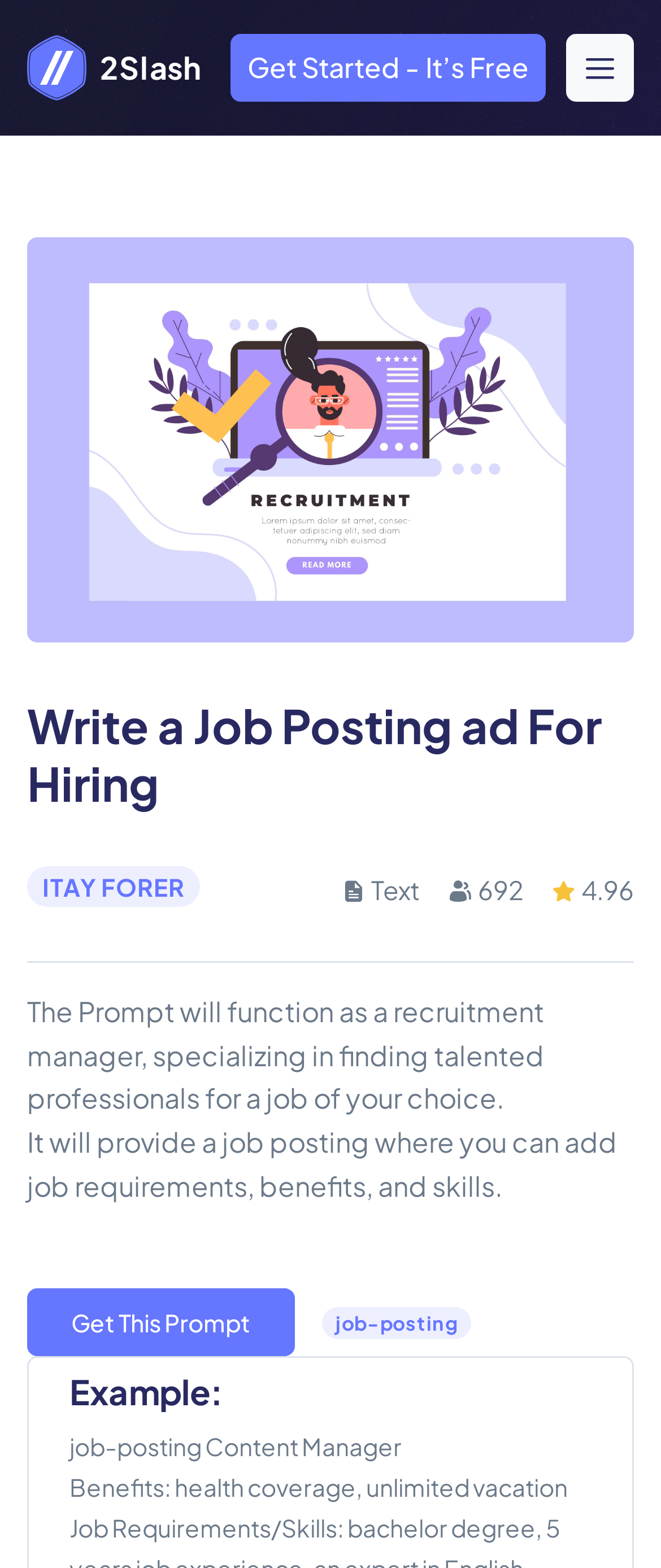What is an example job posting provided?
Please use the visual content to give a single word or phrase answer.

Content Manager